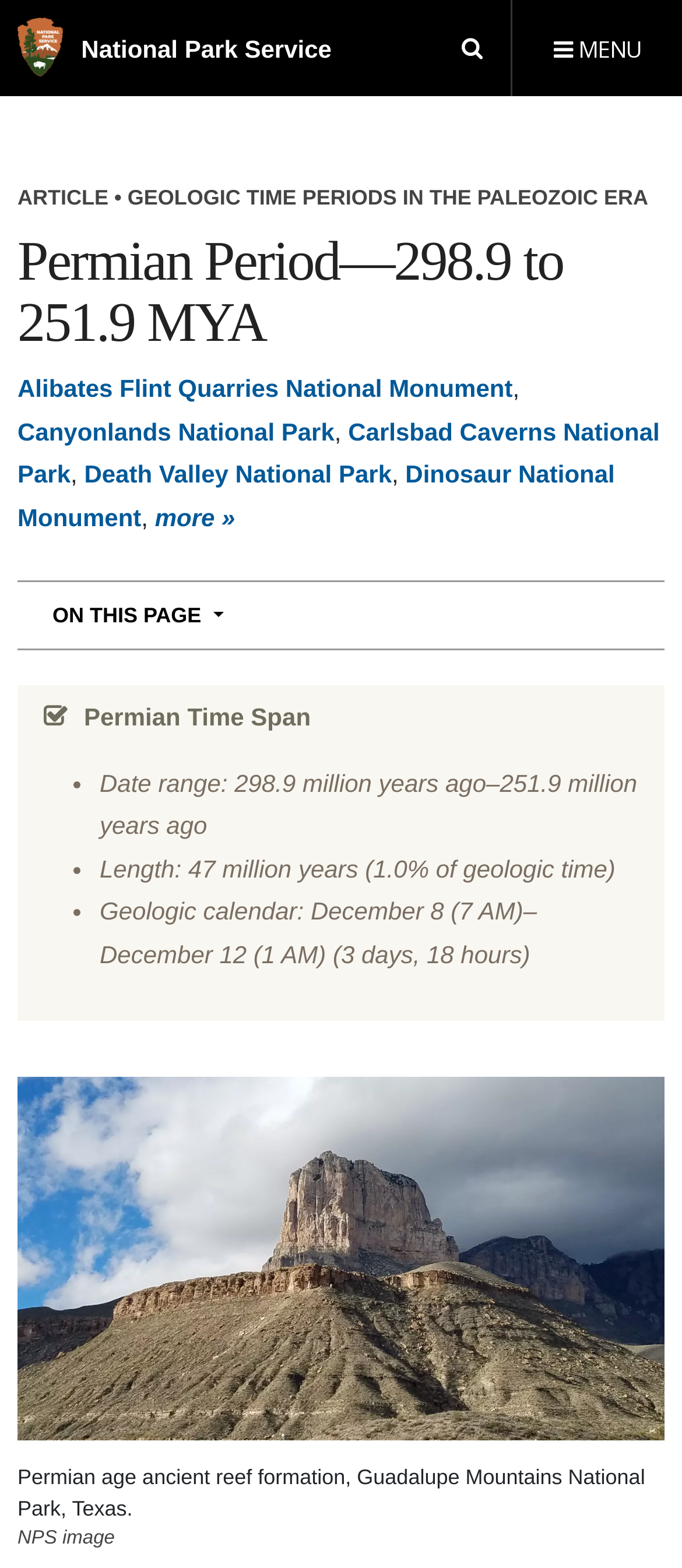Please identify the bounding box coordinates of the element on the webpage that should be clicked to follow this instruction: "Visit Alibates Flint Quarries National Monument". The bounding box coordinates should be given as four float numbers between 0 and 1, formatted as [left, top, right, bottom].

[0.026, 0.239, 0.752, 0.257]